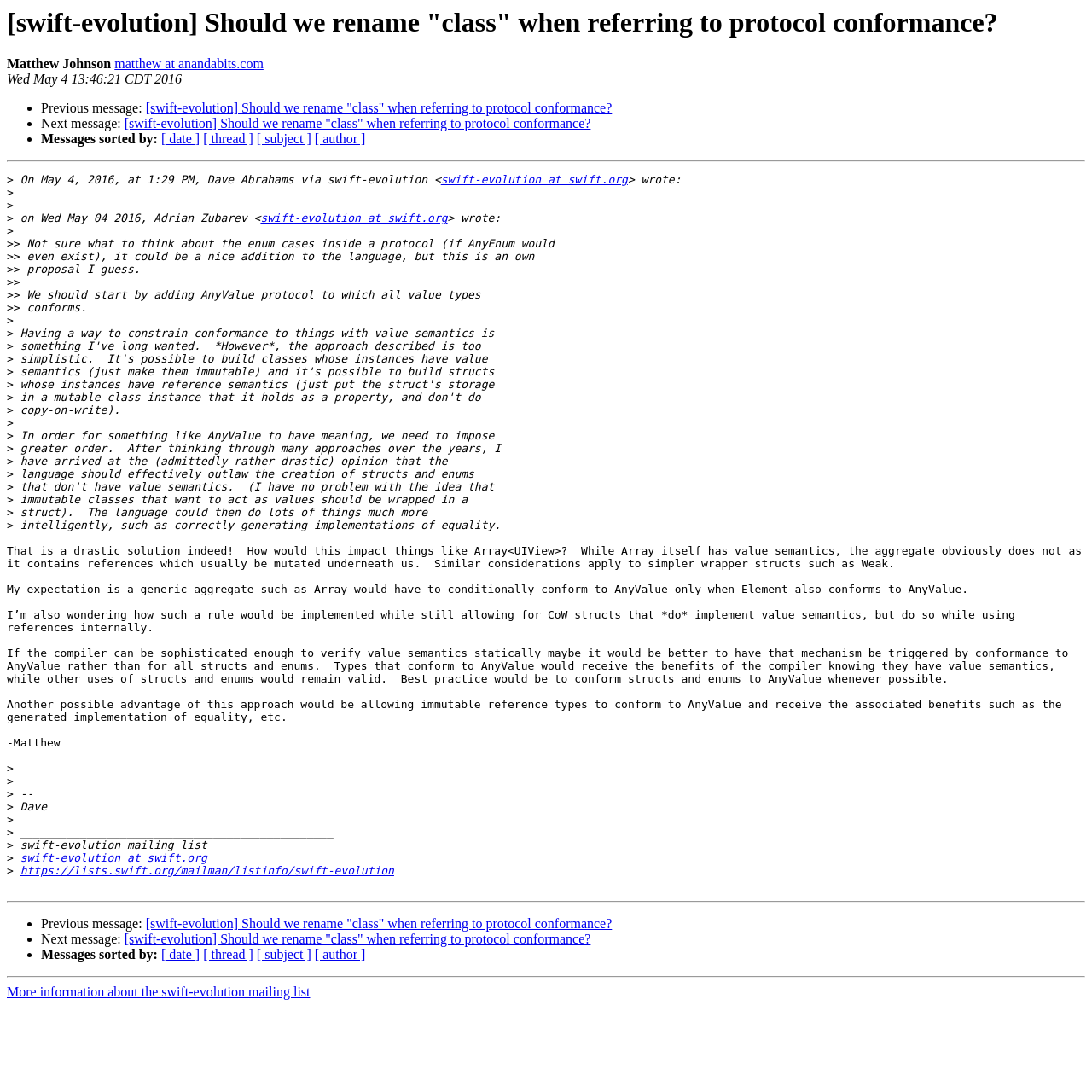Determine the coordinates of the bounding box that should be clicked to complete the instruction: "Sort messages by date". The coordinates should be represented by four float numbers between 0 and 1: [left, top, right, bottom].

[0.148, 0.868, 0.183, 0.881]